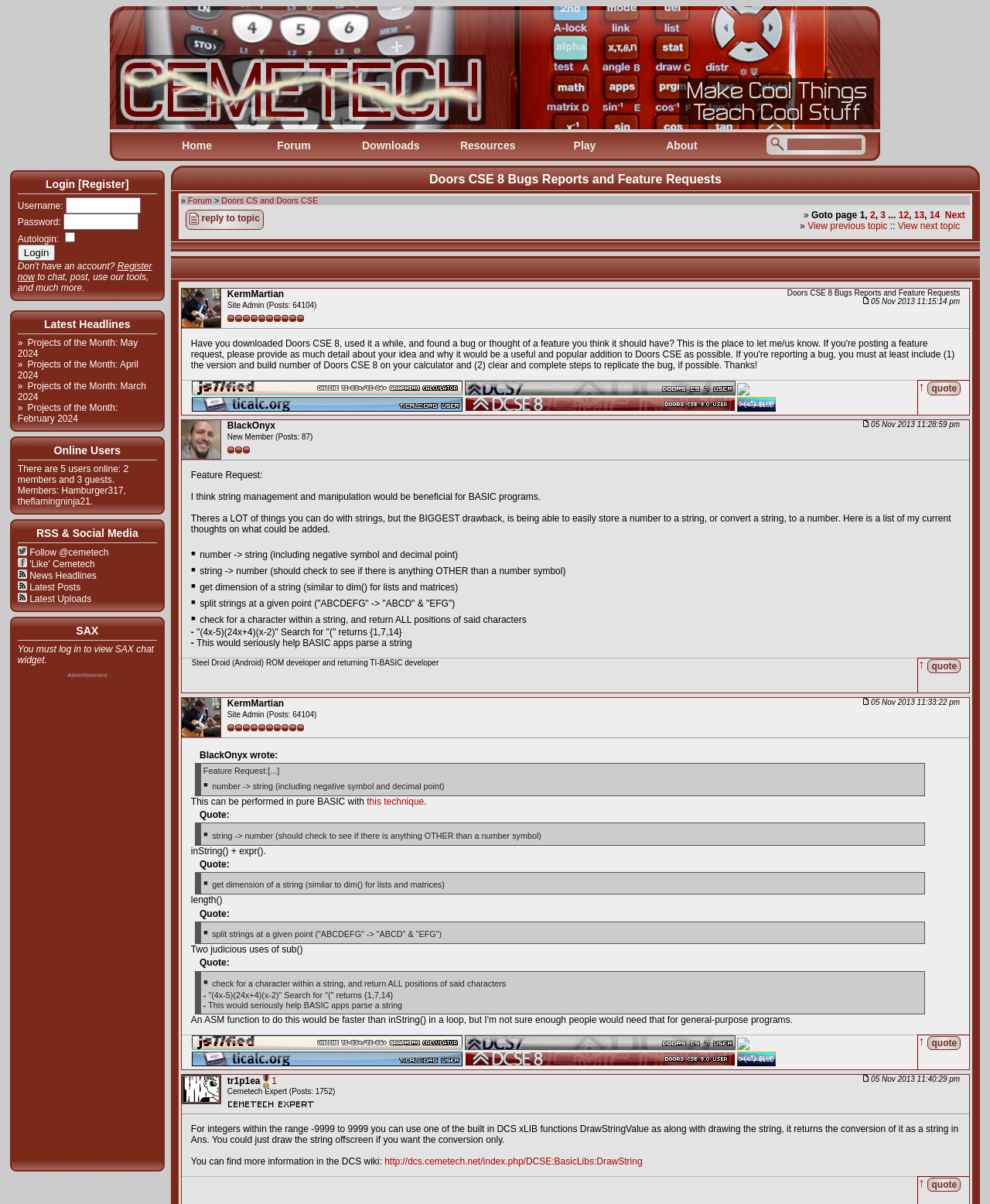Use a single word or phrase to answer the question: How many links are there in the navigation menu?

6